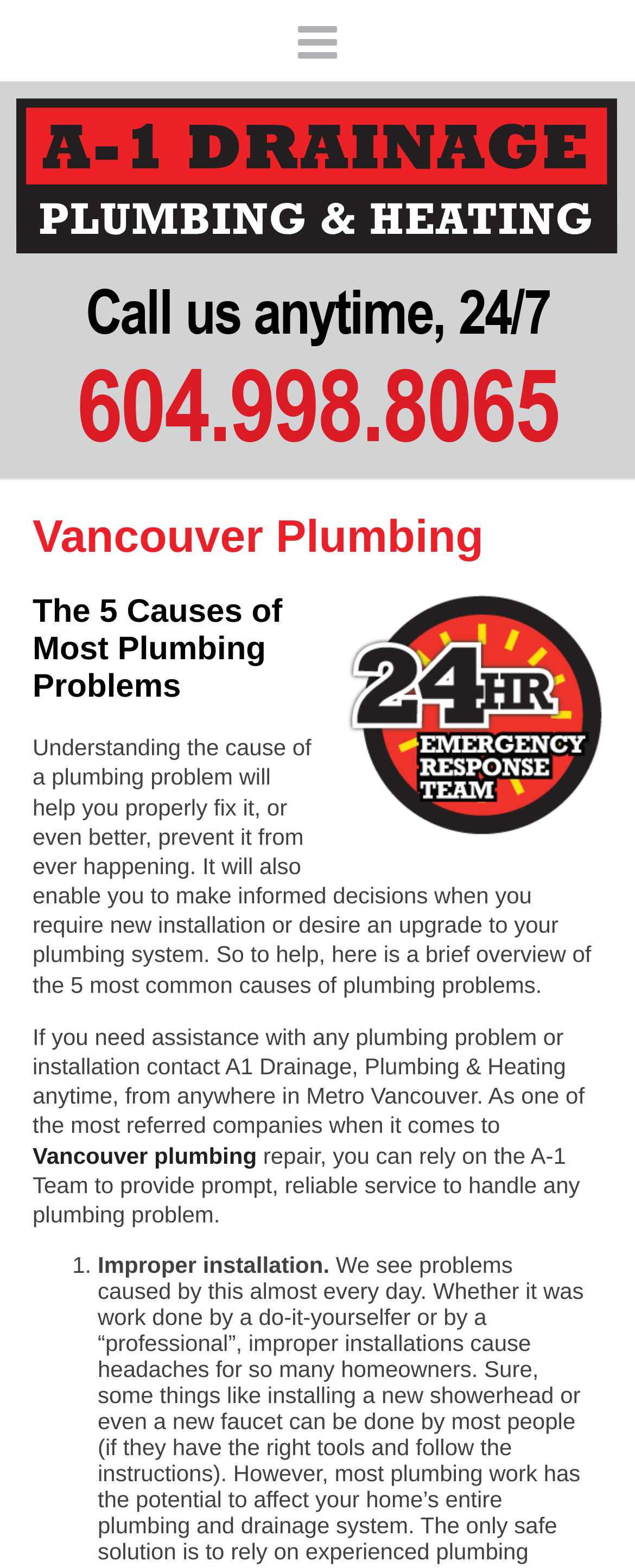Bounding box coordinates are specified in the format (top-left x, top-left y, bottom-right x, bottom-right y). All values are floating point numbers bounded between 0 and 1. Please provide the bounding box coordinate of the region this sentence describes: 604.998.8065

[0.121, 0.221, 0.879, 0.295]